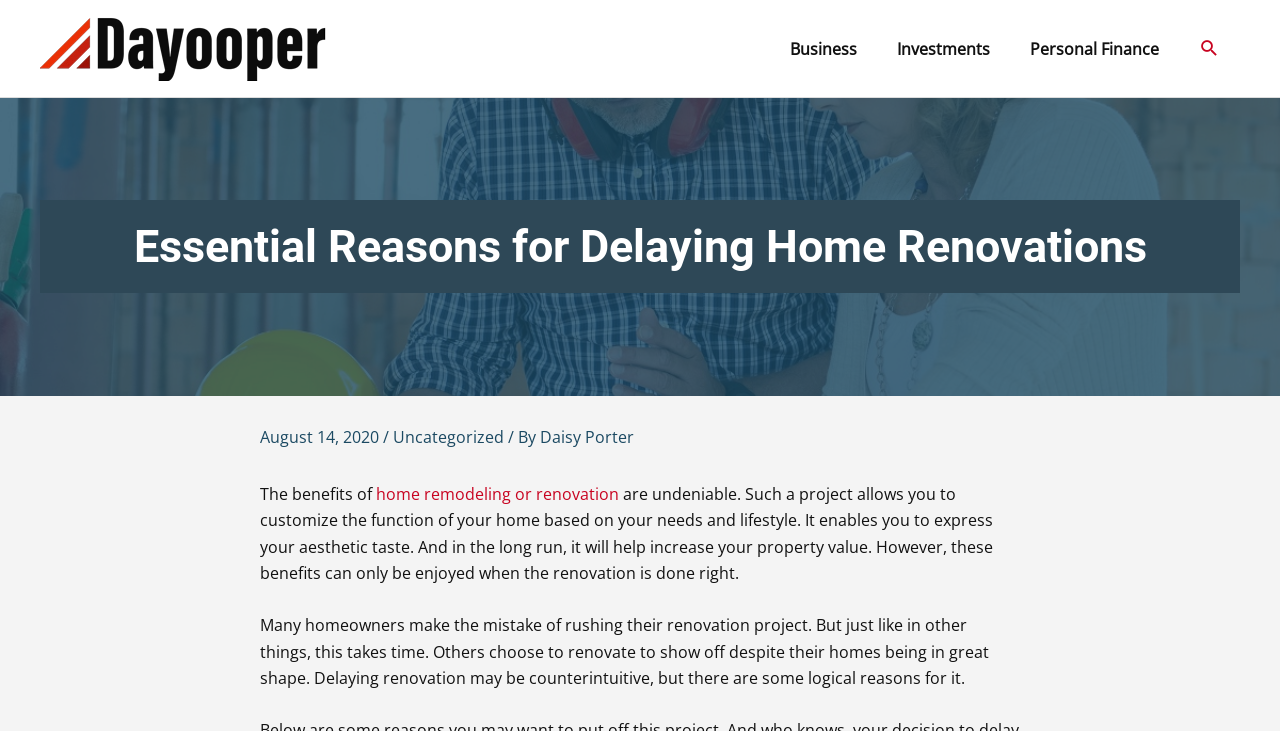Could you provide the bounding box coordinates for the portion of the screen to click to complete this instruction: "Search using the search icon"?

[0.937, 0.052, 0.953, 0.081]